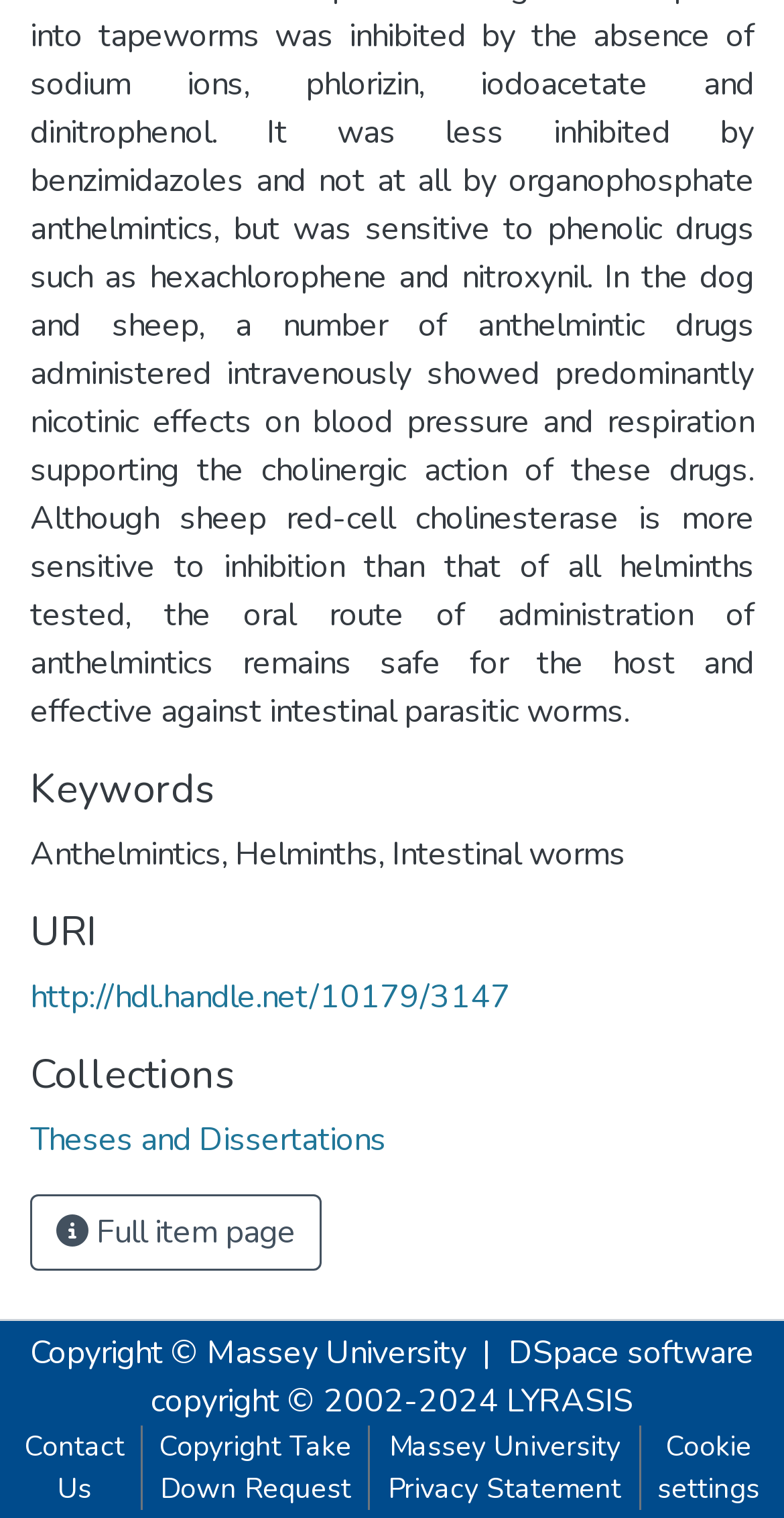Indicate the bounding box coordinates of the element that needs to be clicked to satisfy the following instruction: "Click the Menu button". The coordinates should be four float numbers between 0 and 1, i.e., [left, top, right, bottom].

None